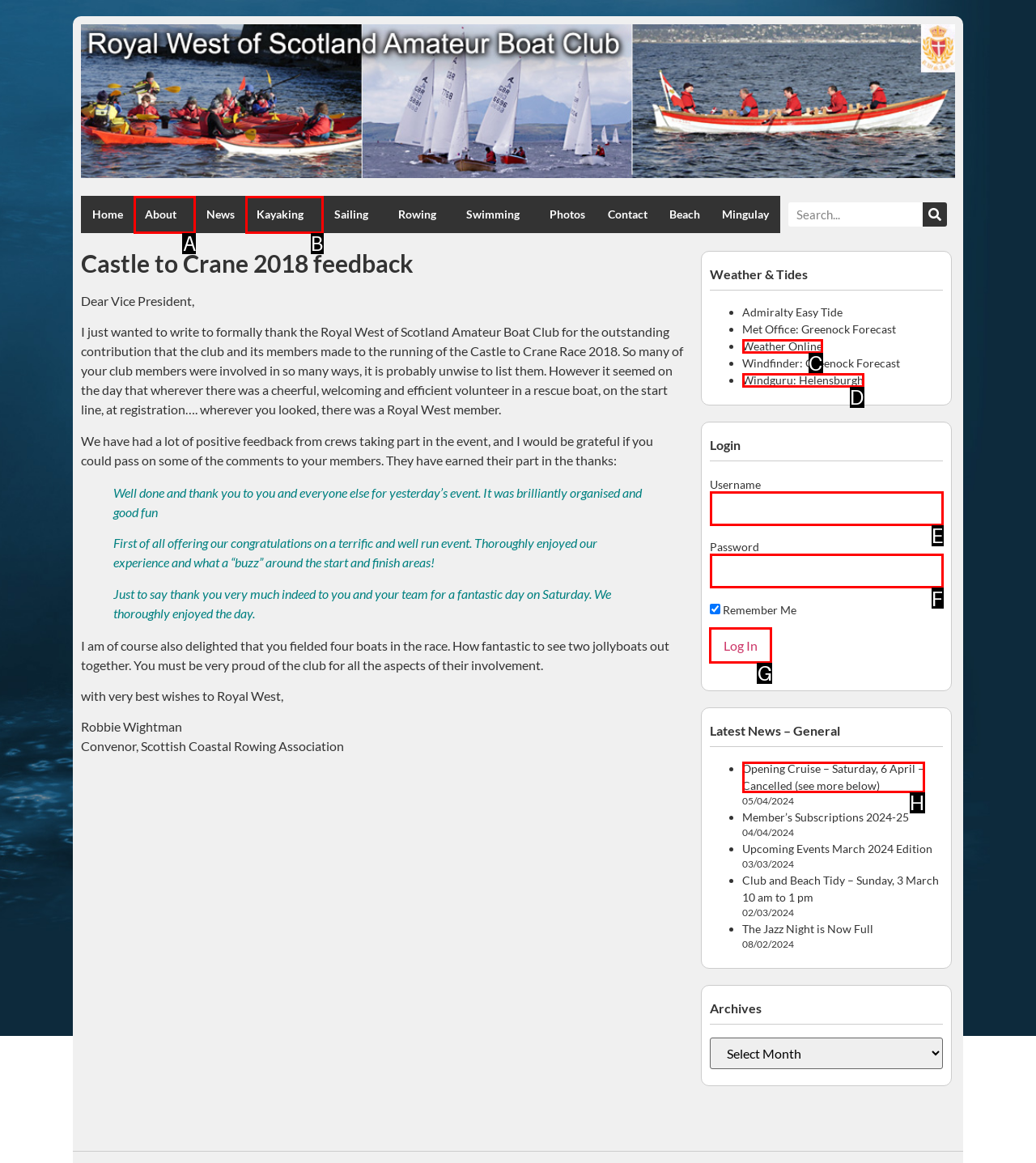Point out the UI element to be clicked for this instruction: Log in to the website. Provide the answer as the letter of the chosen element.

G